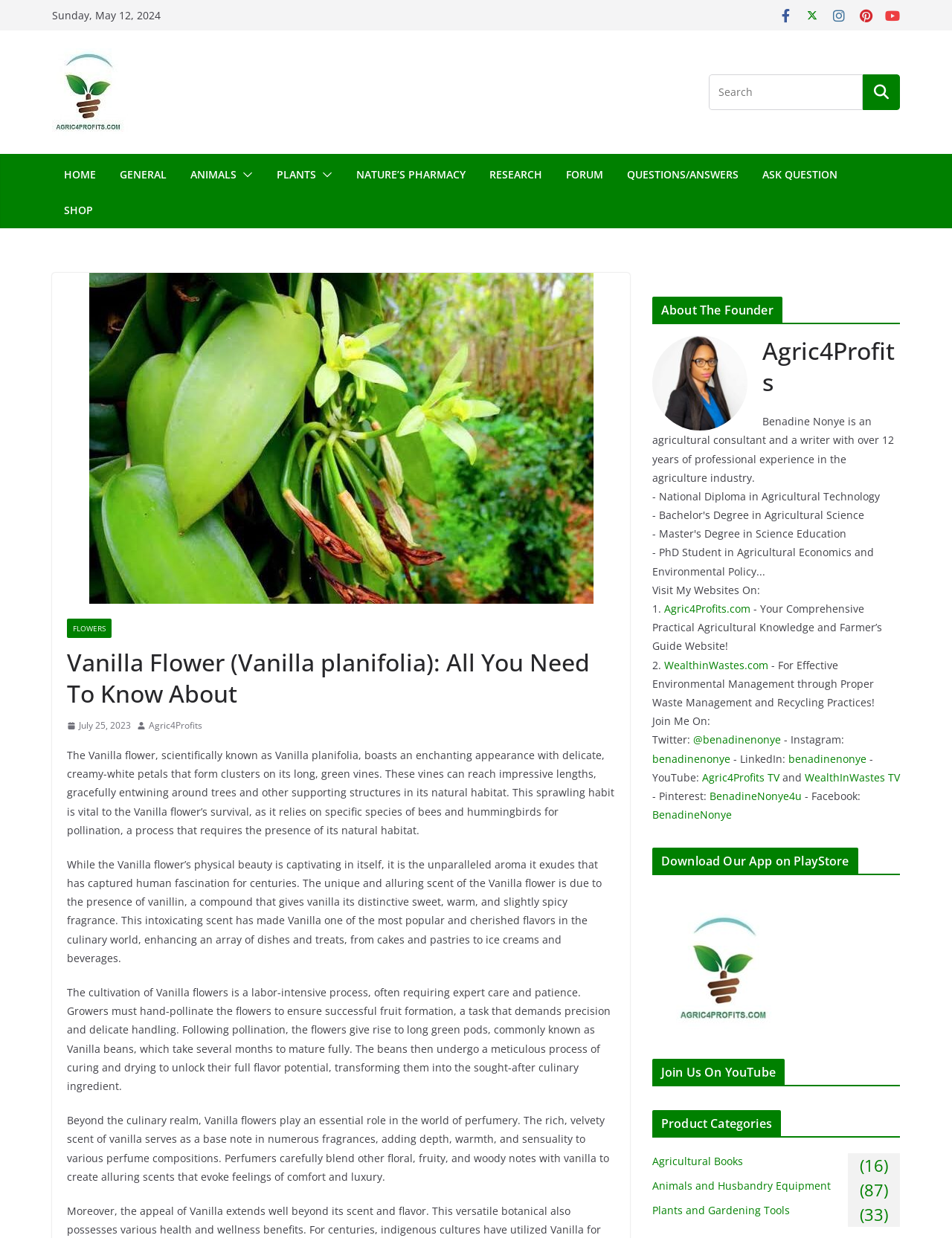Please find the bounding box coordinates of the element that needs to be clicked to perform the following instruction: "Visit Facebook page". The bounding box coordinates should be four float numbers between 0 and 1, represented as [left, top, right, bottom].

None